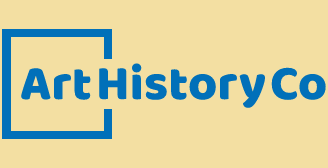What is the typeface of the logo?
Provide a fully detailed and comprehensive answer to the question.

The logo features a bold blue typeface, which suggests a sense of confidence, professionalism, and modernity, fitting for a company that aims to provide a comprehensive resource for art history.